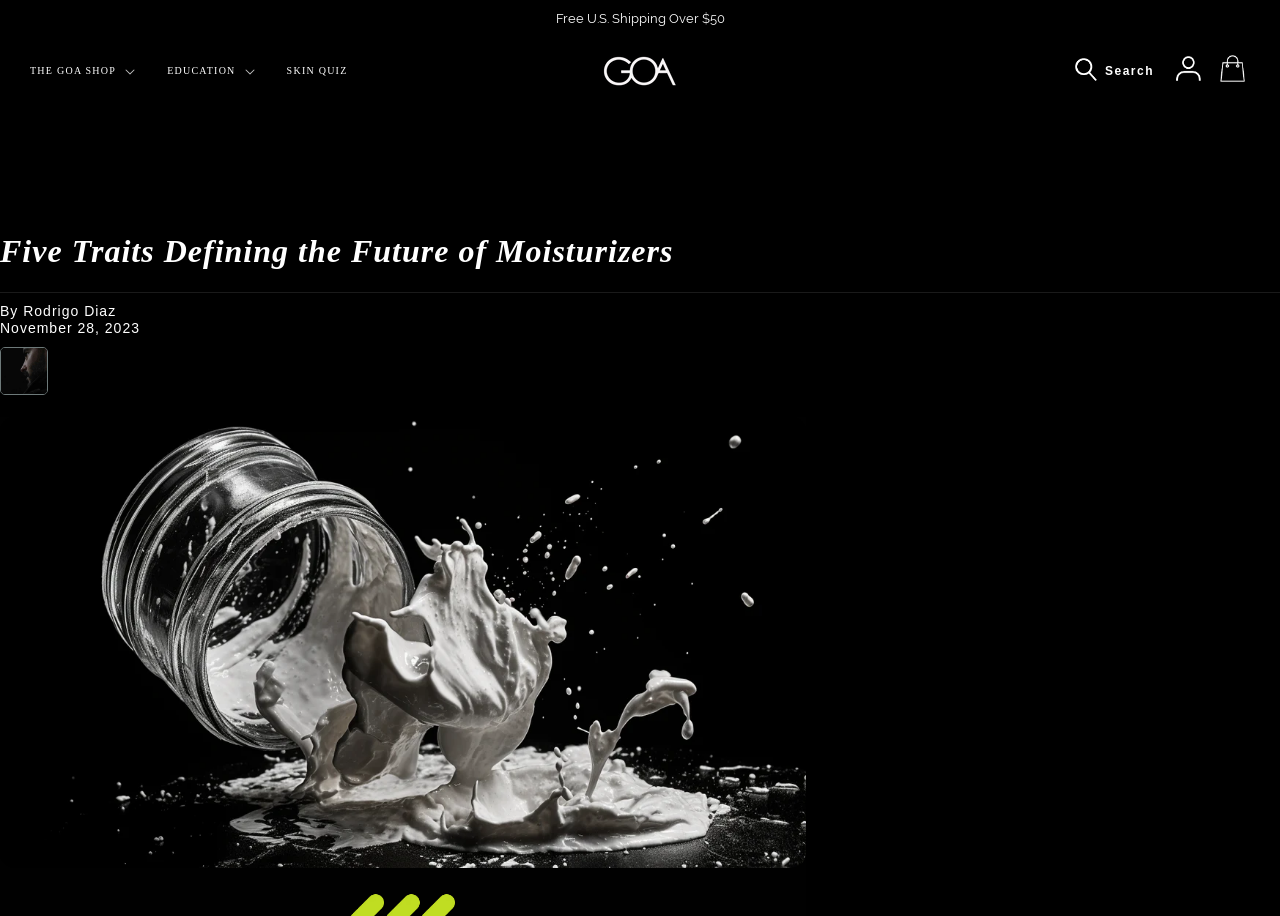Provide a comprehensive description of the webpage.

This webpage is about skincare technology and the future of moisturizers. At the top, there is an announcement section with a link to "Free U.S. Shipping Over $50". Below this, there are three navigation links: "THE GOA SHOP", "EDUCATION", and "SKIN QUIZ". 

To the right of these links, the GOA Skincare logo is displayed, accompanied by a link to the main website. On the far right, there is a search bar with a search button and a magnifying glass icon.

Below the navigation section, the main content begins with a header that spans the entire width of the page. The header features an image and a heading that reads "Five Traits Defining the Future of Moisturizers". Below the heading, the author's name "By Rodrigo Diaz" is displayed, followed by the publication date "November 28, 2023". 

On the left side of the main content, there is a small image. The main article's content is accompanied by a large image that takes up most of the page's width. At the top right corner of the page, there are links to "Log in" and "Cart", each accompanied by a small icon.